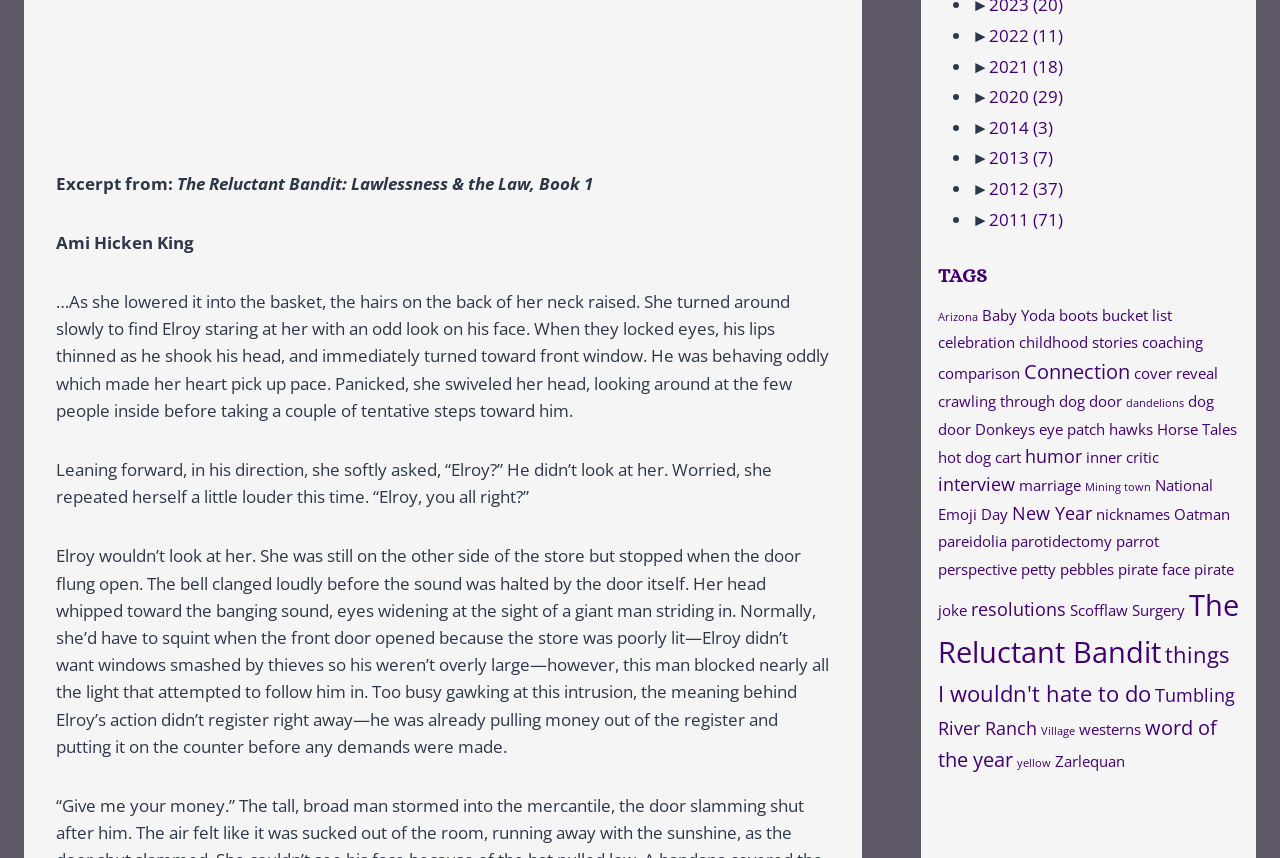What is the title of the book?
Using the visual information from the image, give a one-word or short-phrase answer.

The Reluctant Bandit: Lawlessness & the Law, Book 1